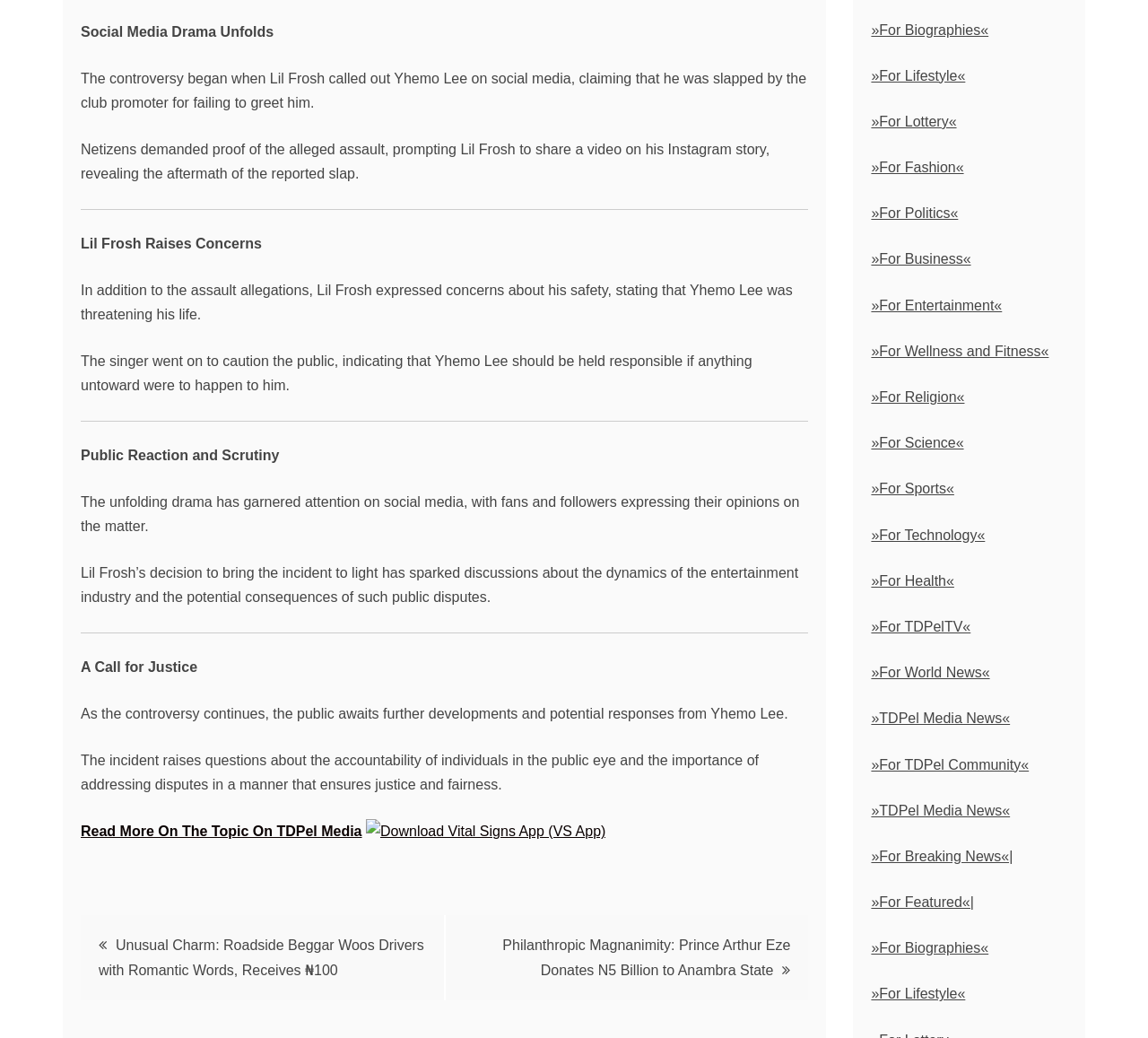Determine the bounding box coordinates of the clickable element necessary to fulfill the instruction: "Explore the entertainment section". Provide the coordinates as four float numbers within the 0 to 1 range, i.e., [left, top, right, bottom].

[0.759, 0.287, 0.873, 0.301]